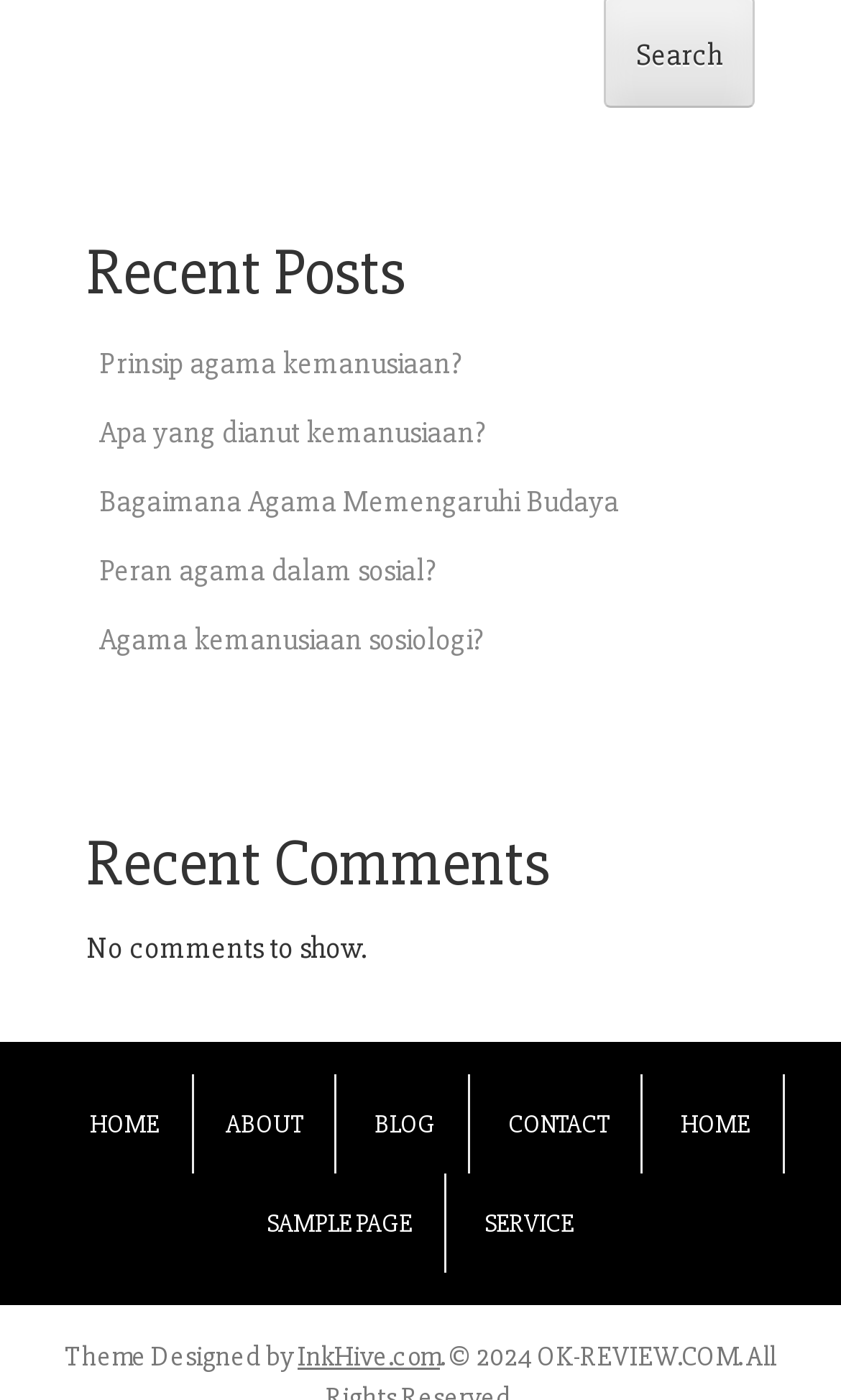Find and specify the bounding box coordinates that correspond to the clickable region for the instruction: "view recent posts".

[0.103, 0.17, 0.897, 0.22]